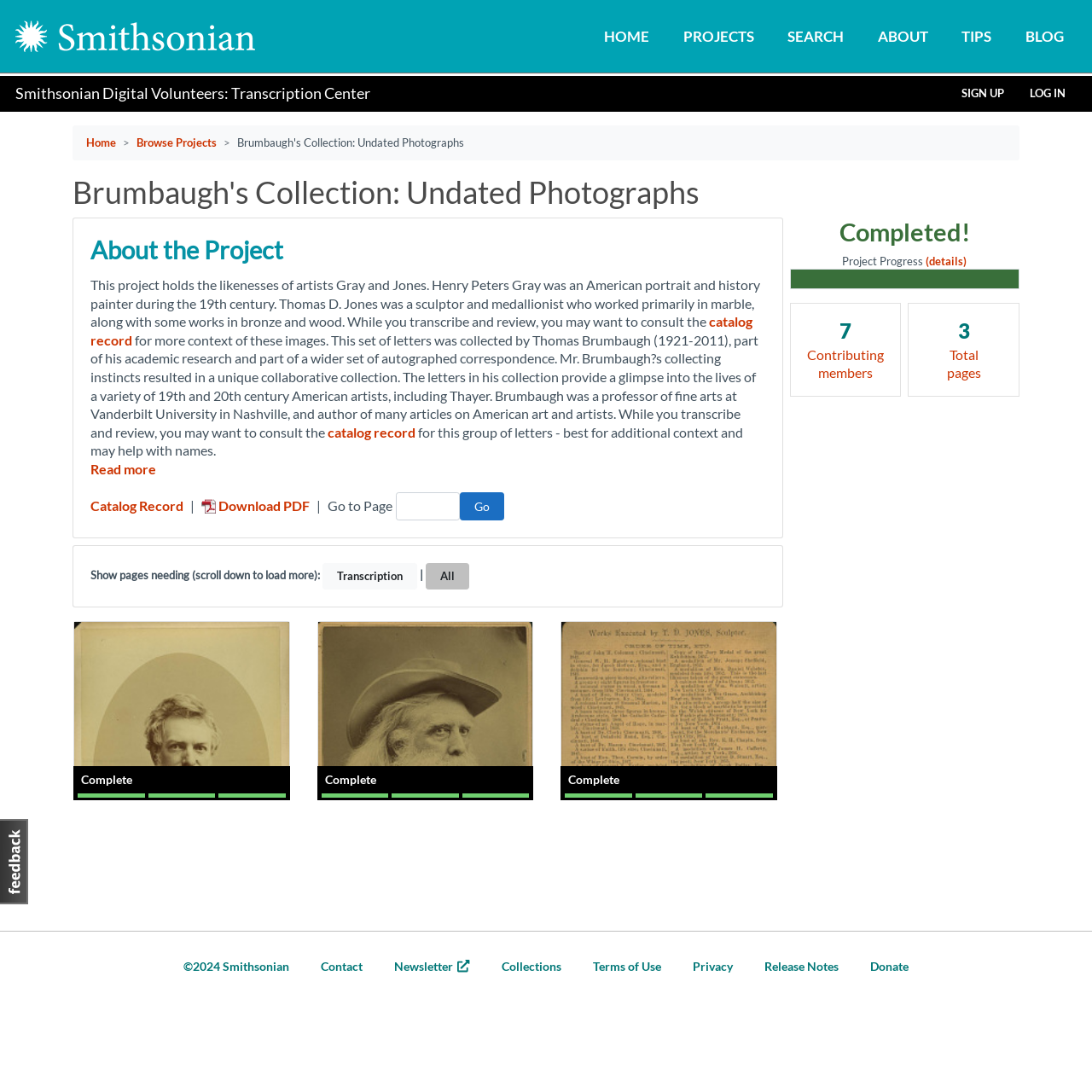How many pages are in the project?
Based on the visual content, answer with a single word or a brief phrase.

7